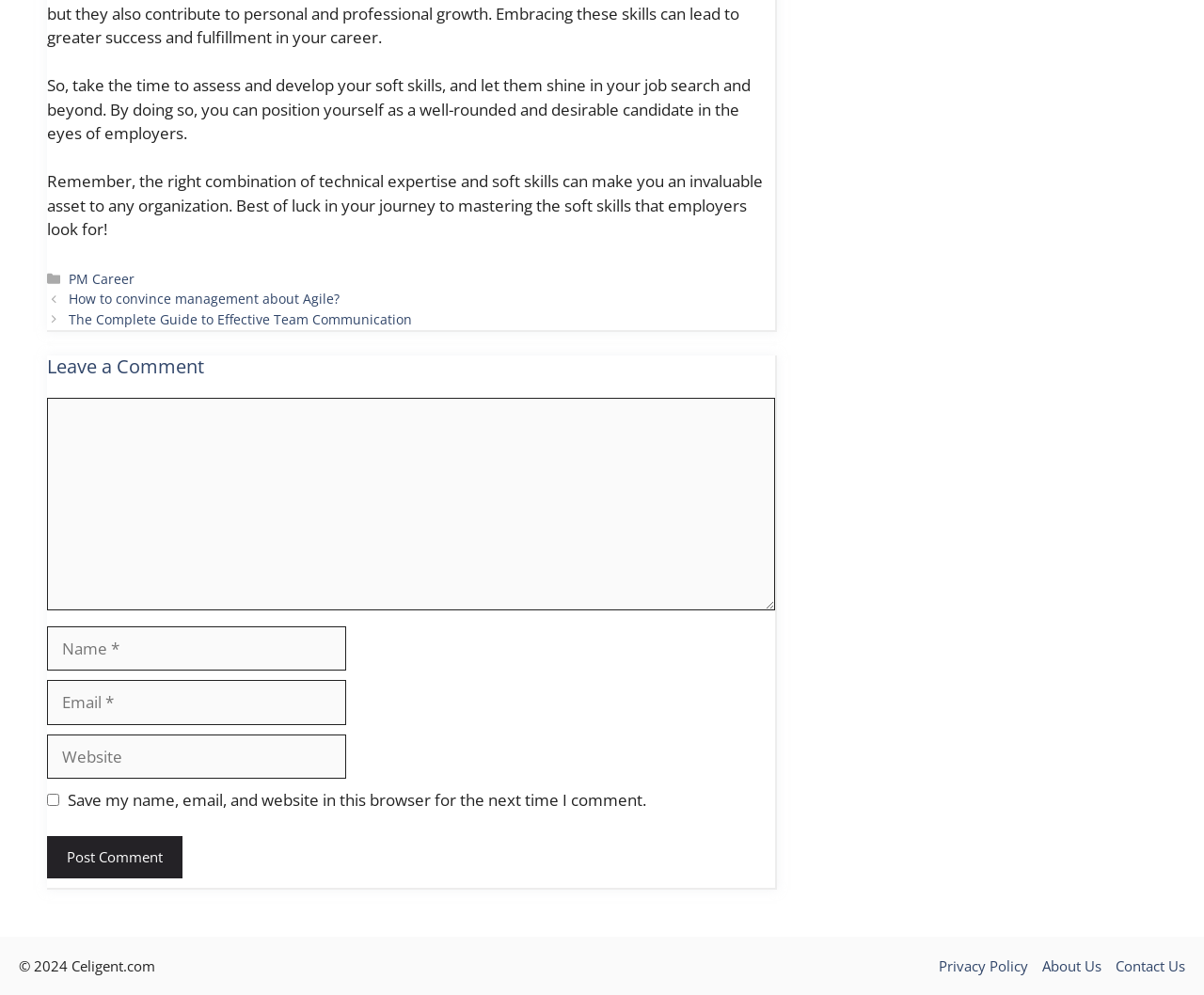Please find the bounding box coordinates of the element that you should click to achieve the following instruction: "Click the 'Post Comment' button". The coordinates should be presented as four float numbers between 0 and 1: [left, top, right, bottom].

[0.039, 0.84, 0.152, 0.882]